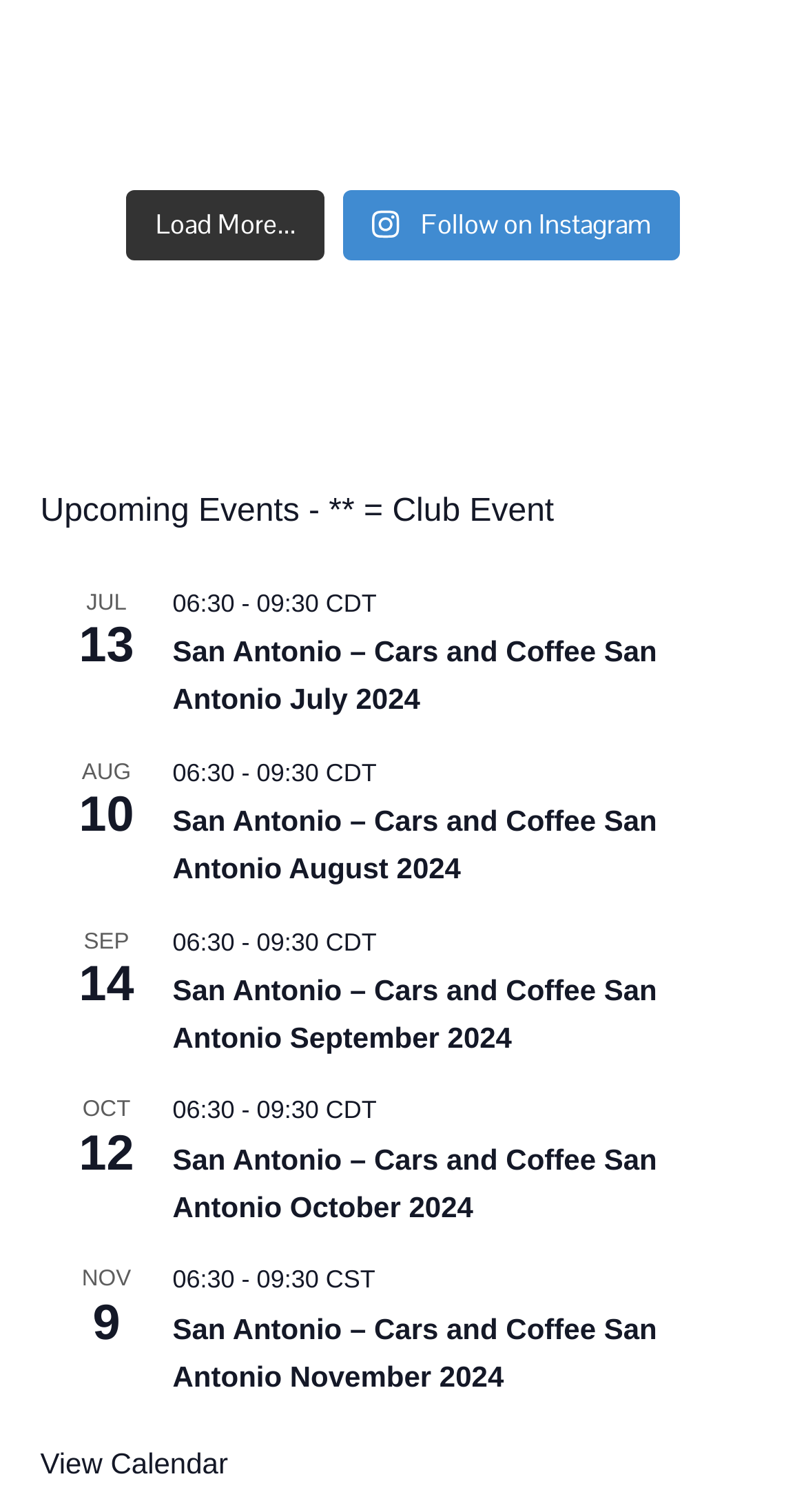Find the bounding box coordinates for the area you need to click to carry out the instruction: "View Calendar". The coordinates should be four float numbers between 0 and 1, indicated as [left, top, right, bottom].

[0.05, 0.957, 0.283, 0.98]